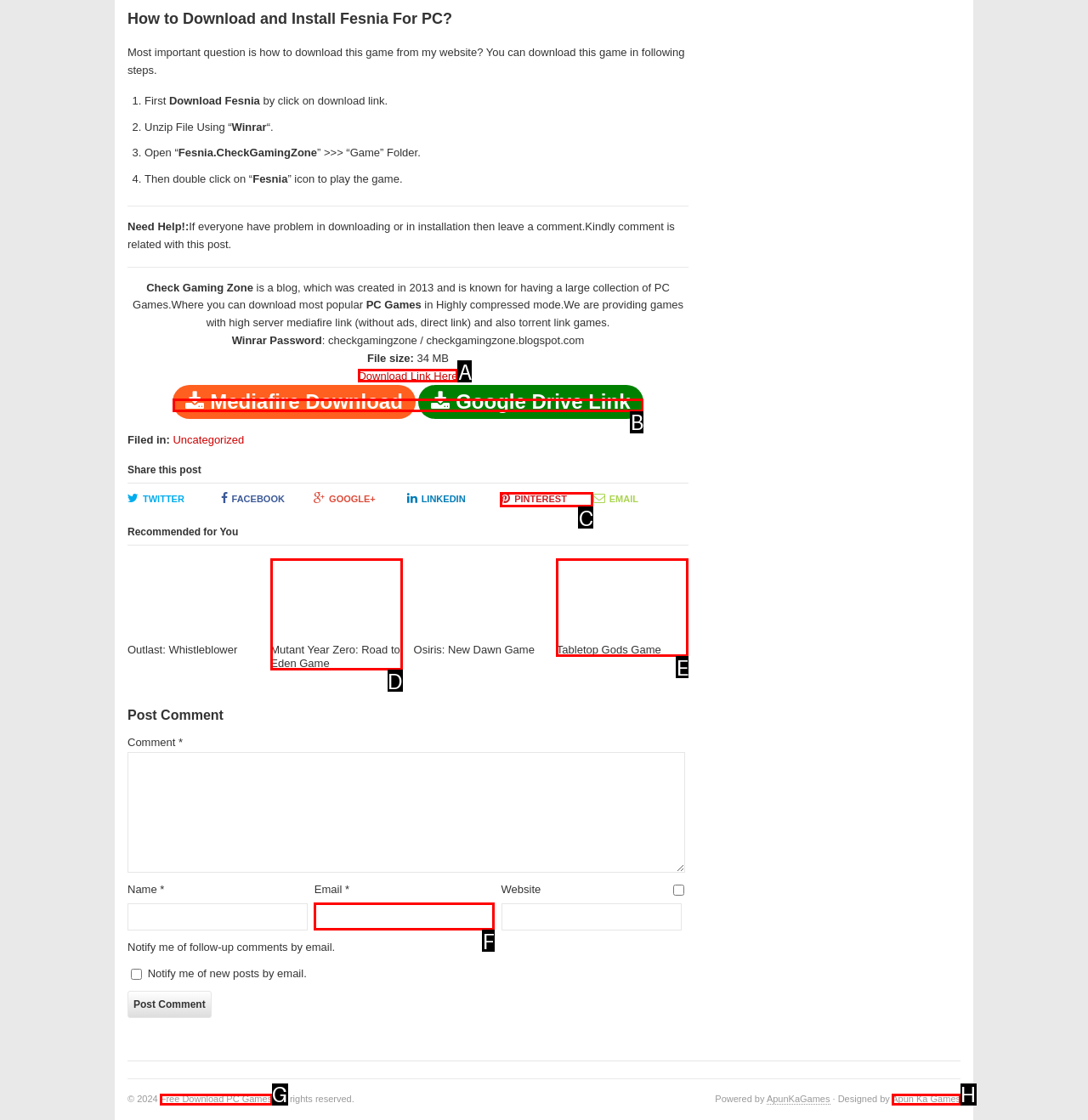Pinpoint the HTML element that fits the description: Mediafire Download Google Drive Link
Answer by providing the letter of the correct option.

B